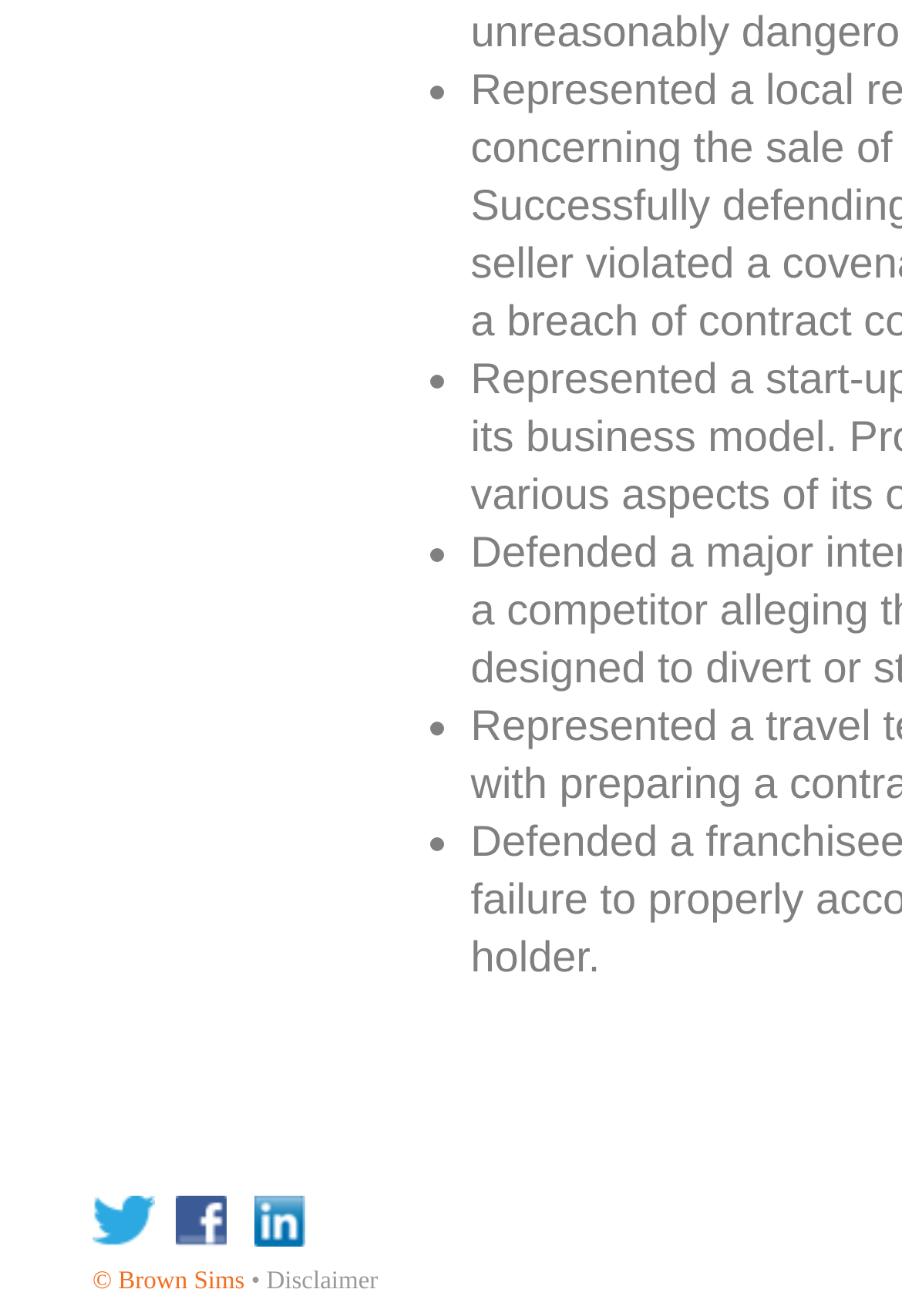How many columns are in the table?
Provide a detailed and extensive answer to the question.

The table has three columns, each containing a link and an image. The columns are defined by the LayoutTableCell elements, which are children of the LayoutTableRow element.